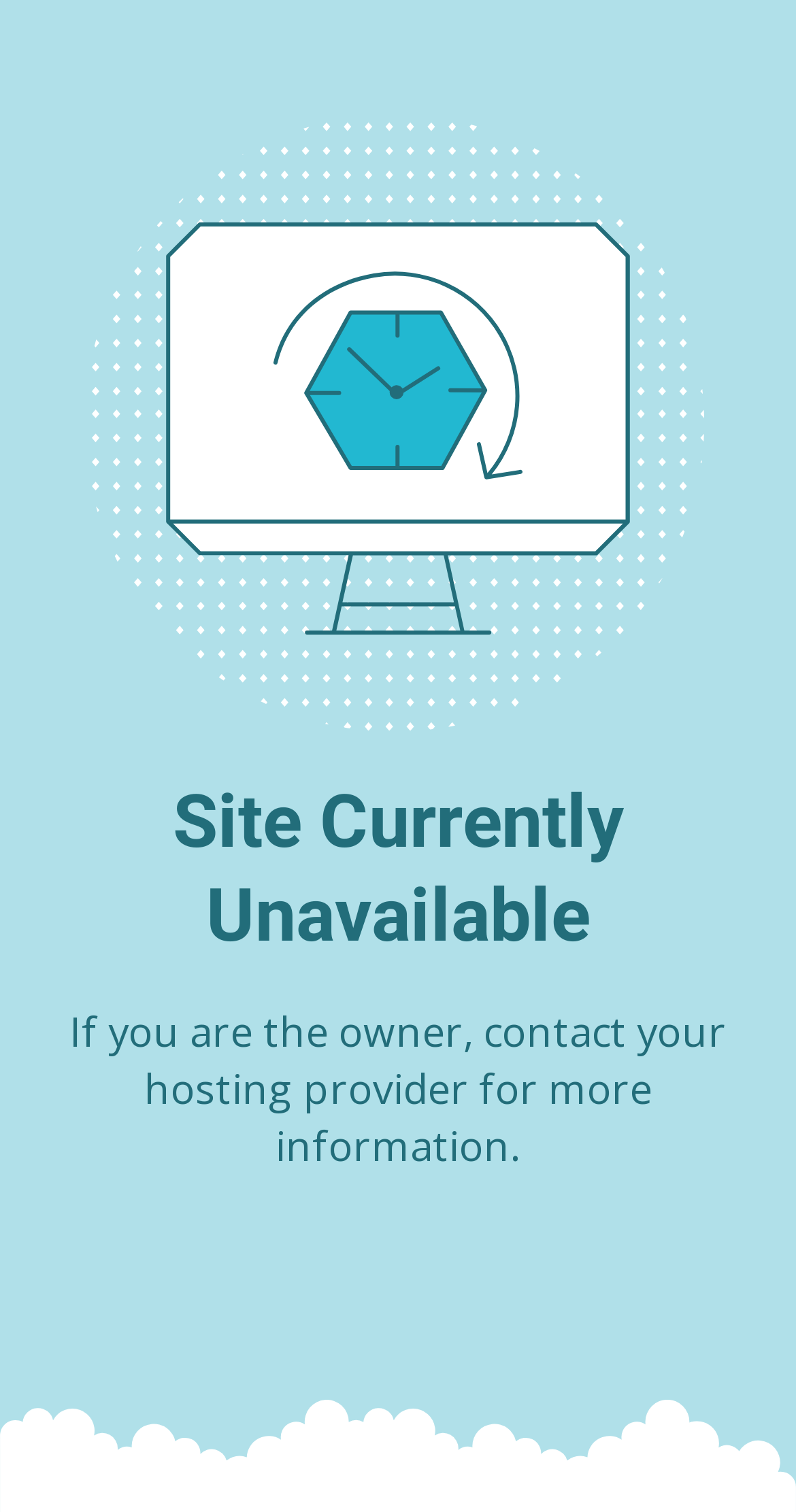Locate and extract the text of the main heading on the webpage.

Site Currently Unavailable